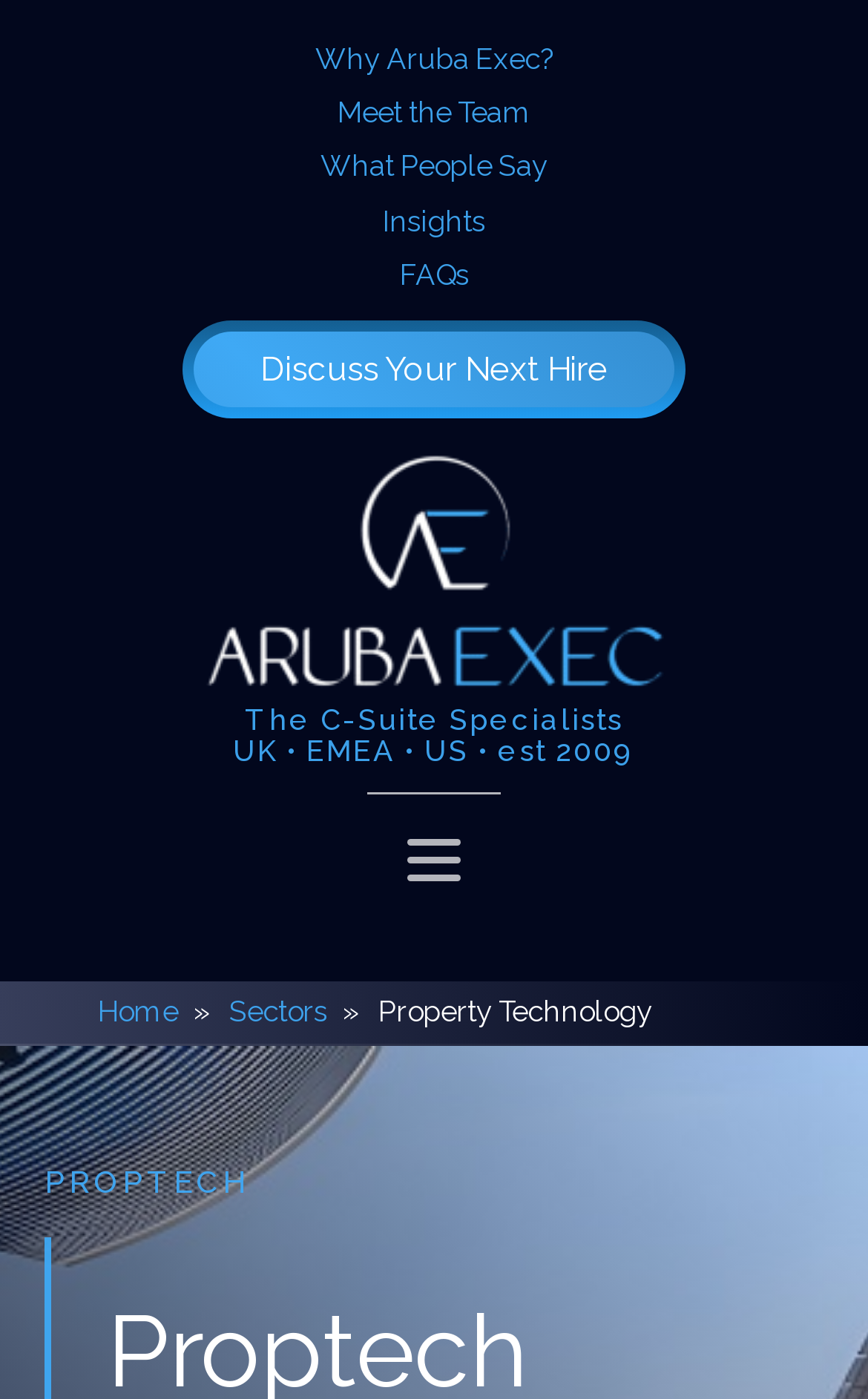Find the bounding box coordinates for the element that must be clicked to complete the instruction: "Click on 'Why Aruba Exec?'". The coordinates should be four float numbers between 0 and 1, indicated as [left, top, right, bottom].

[0.337, 0.029, 0.663, 0.058]